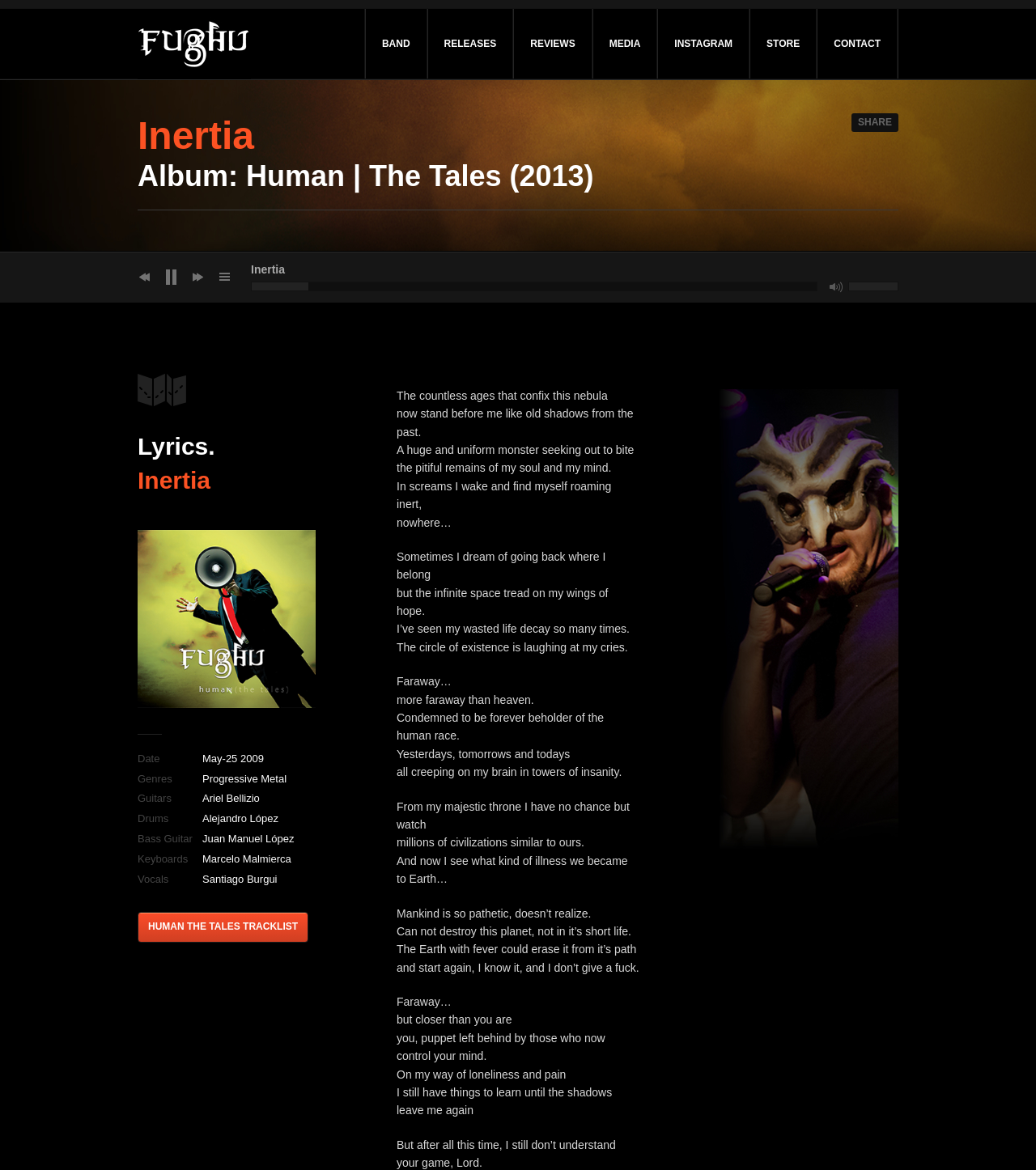Pinpoint the bounding box coordinates of the clickable area needed to execute the instruction: "Click the 'BAND' link". The coordinates should be specified as four float numbers between 0 and 1, i.e., [left, top, right, bottom].

[0.352, 0.007, 0.412, 0.067]